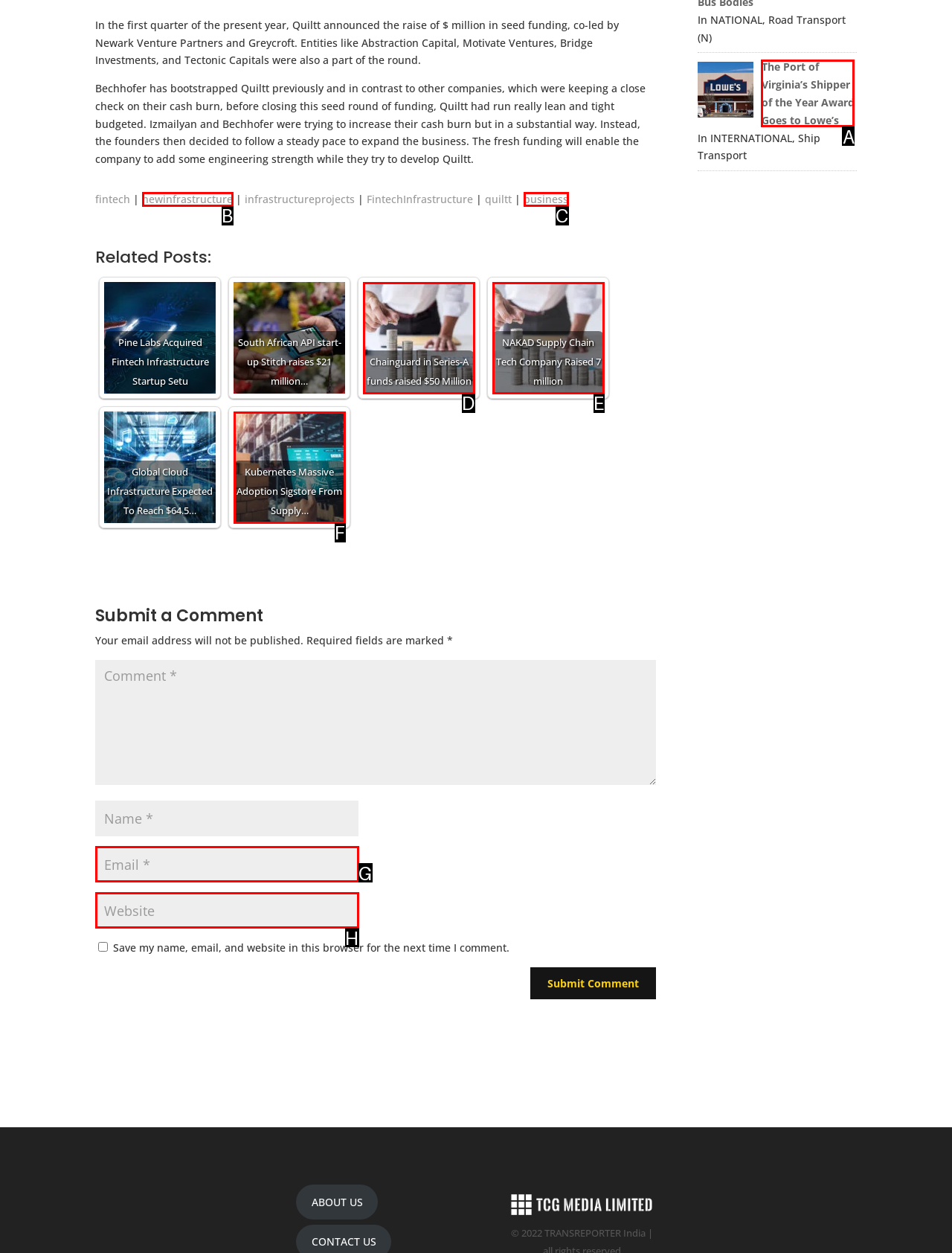Identify the letter that best matches this UI element description: input value="Email *" aria-describedby="email-notes" name="email"
Answer with the letter from the given options.

G